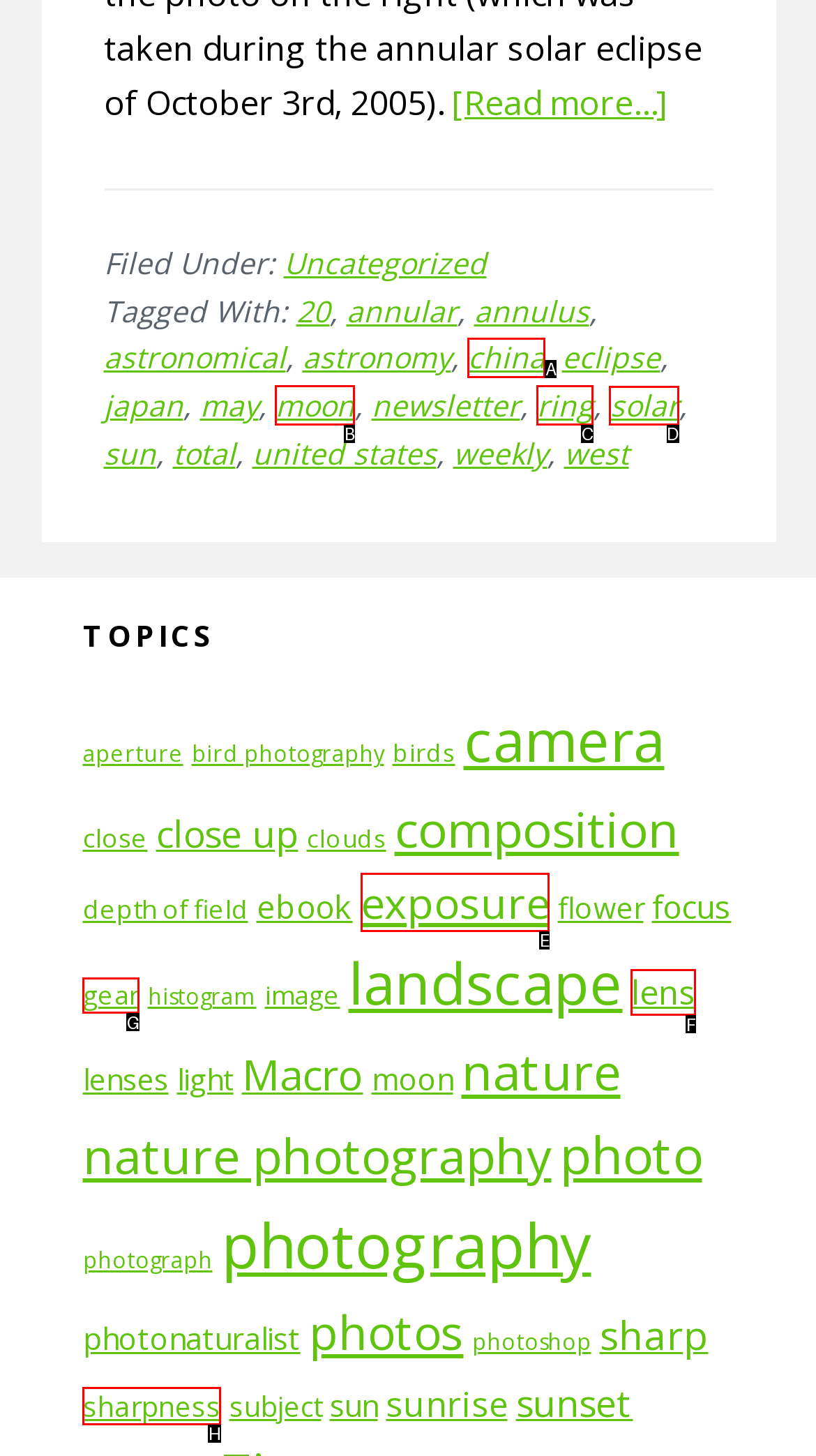Specify the letter of the UI element that should be clicked to achieve the following: Learn about solar eclipse
Provide the corresponding letter from the choices given.

D